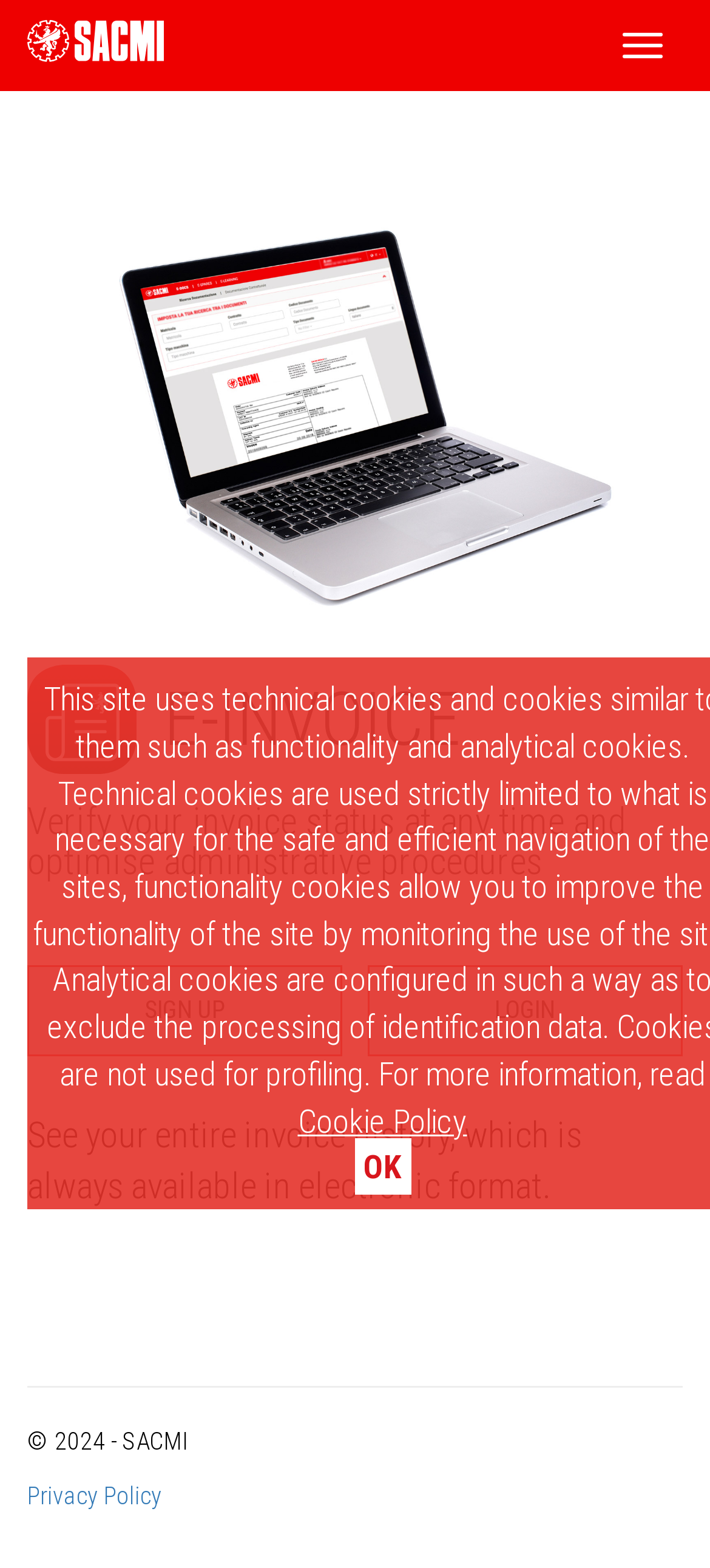Respond to the following query with just one word or a short phrase: 
What is the copyright year of the website?

2024